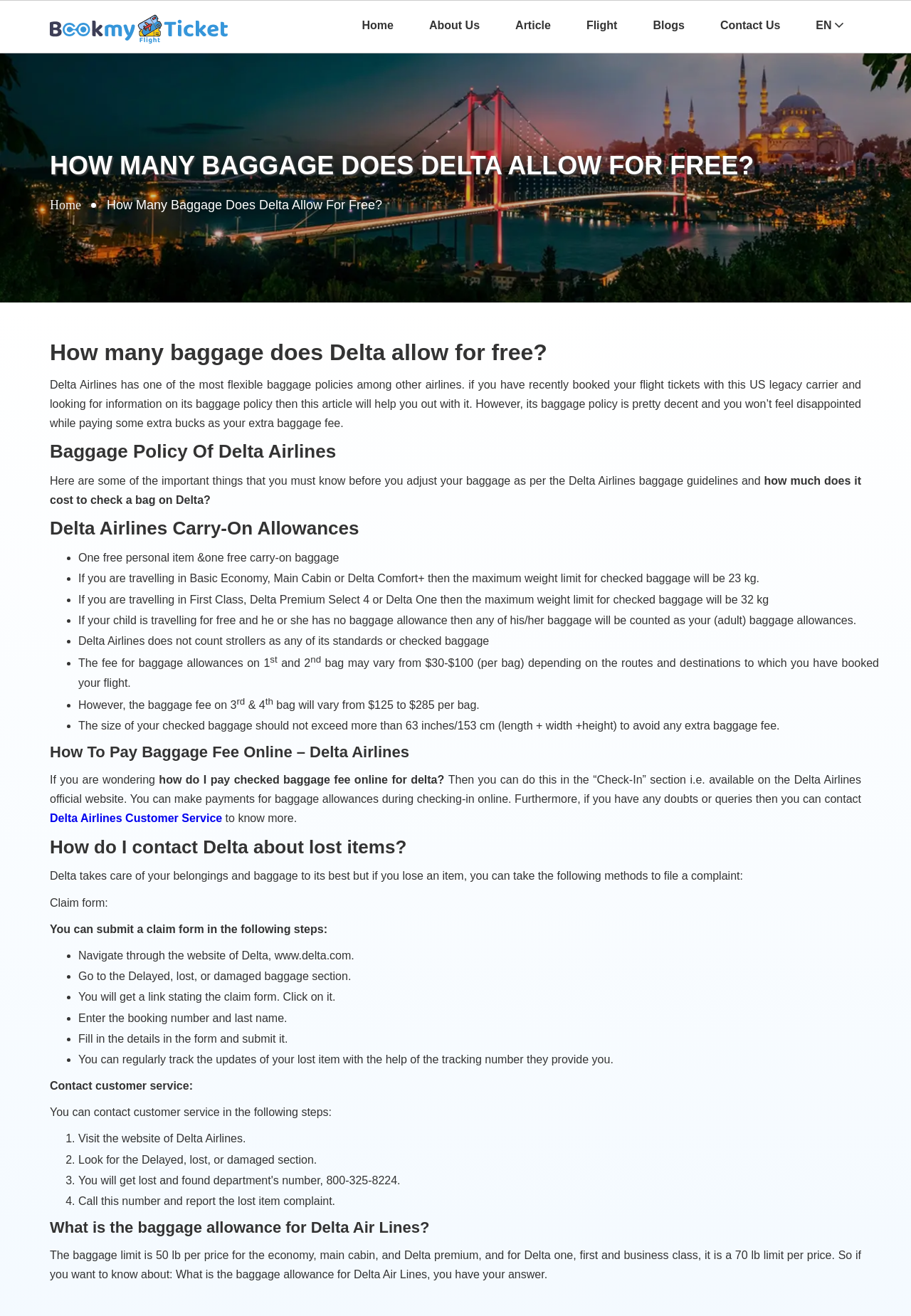How do you contact Delta Airlines about lost items?
Using the image as a reference, give a one-word or short phrase answer.

Submit a claim form or contact customer service